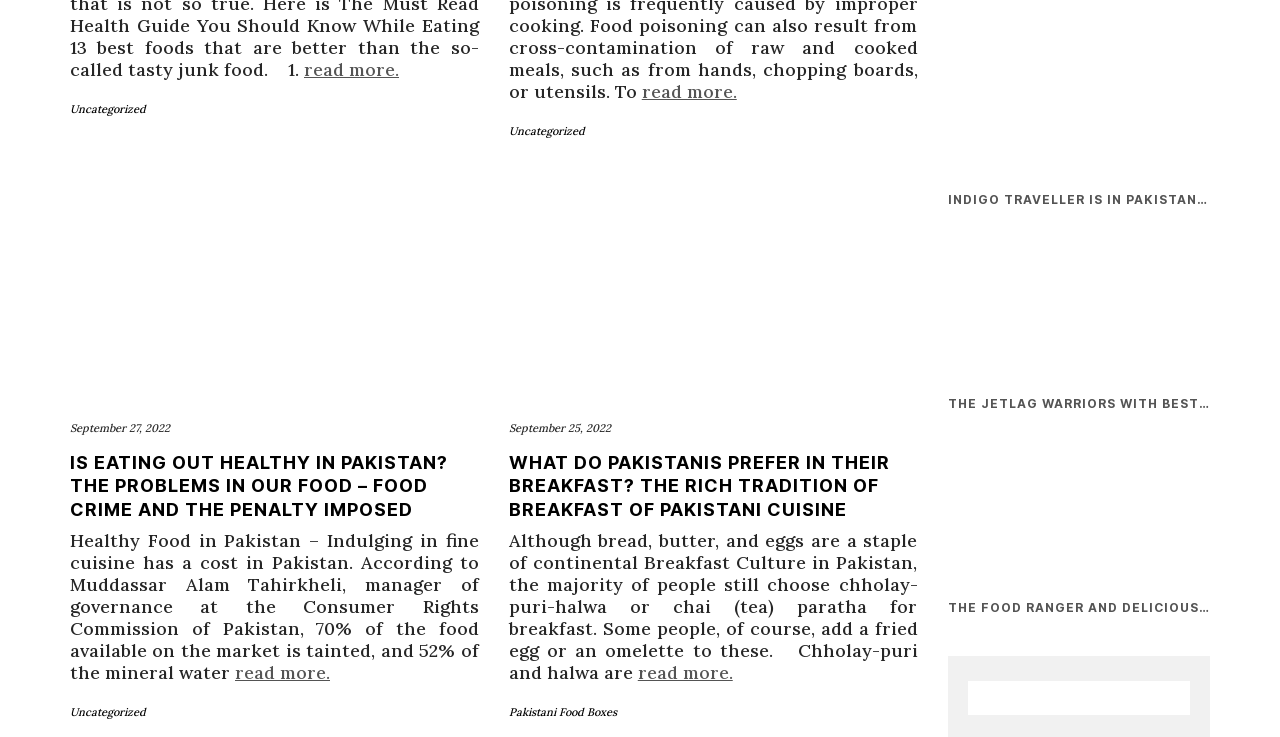Locate the bounding box of the UI element with the following description: "name="s"".

[0.756, 0.924, 0.93, 0.97]